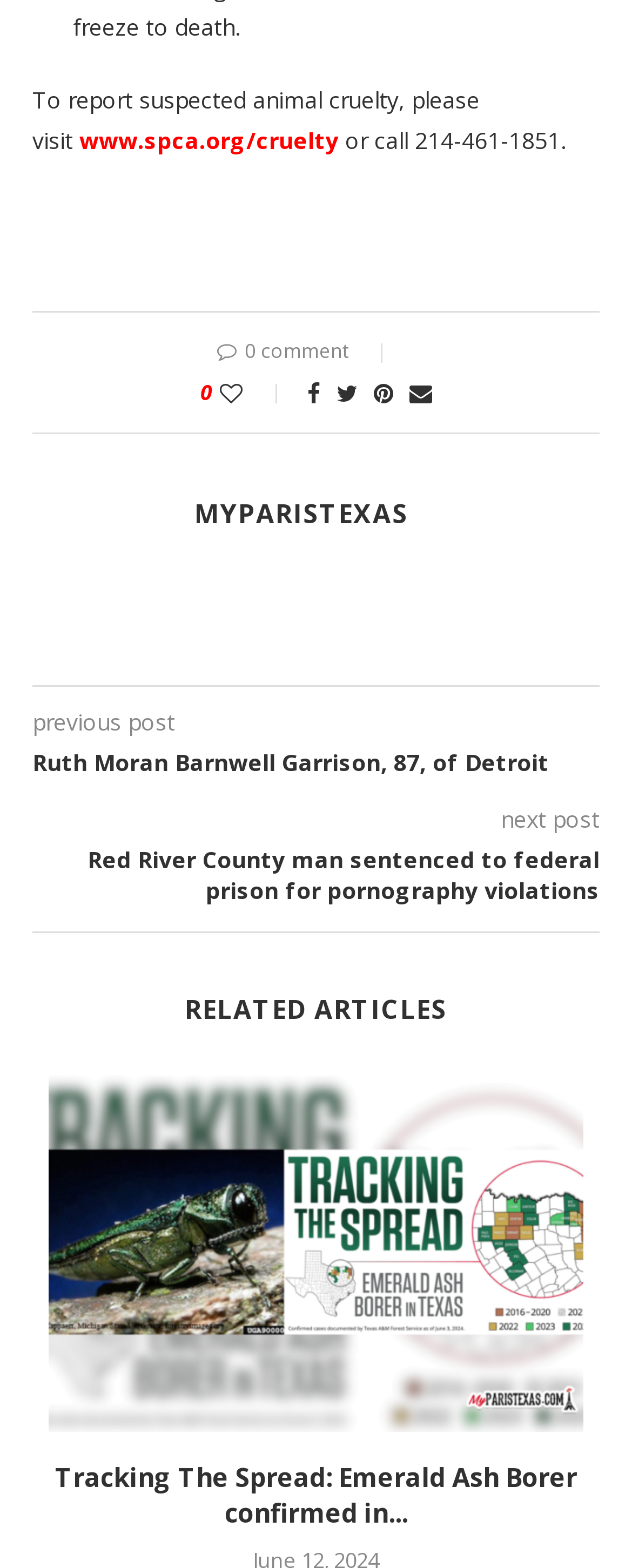How many comments are there on the current post?
Look at the image and answer the question using a single word or phrase.

0